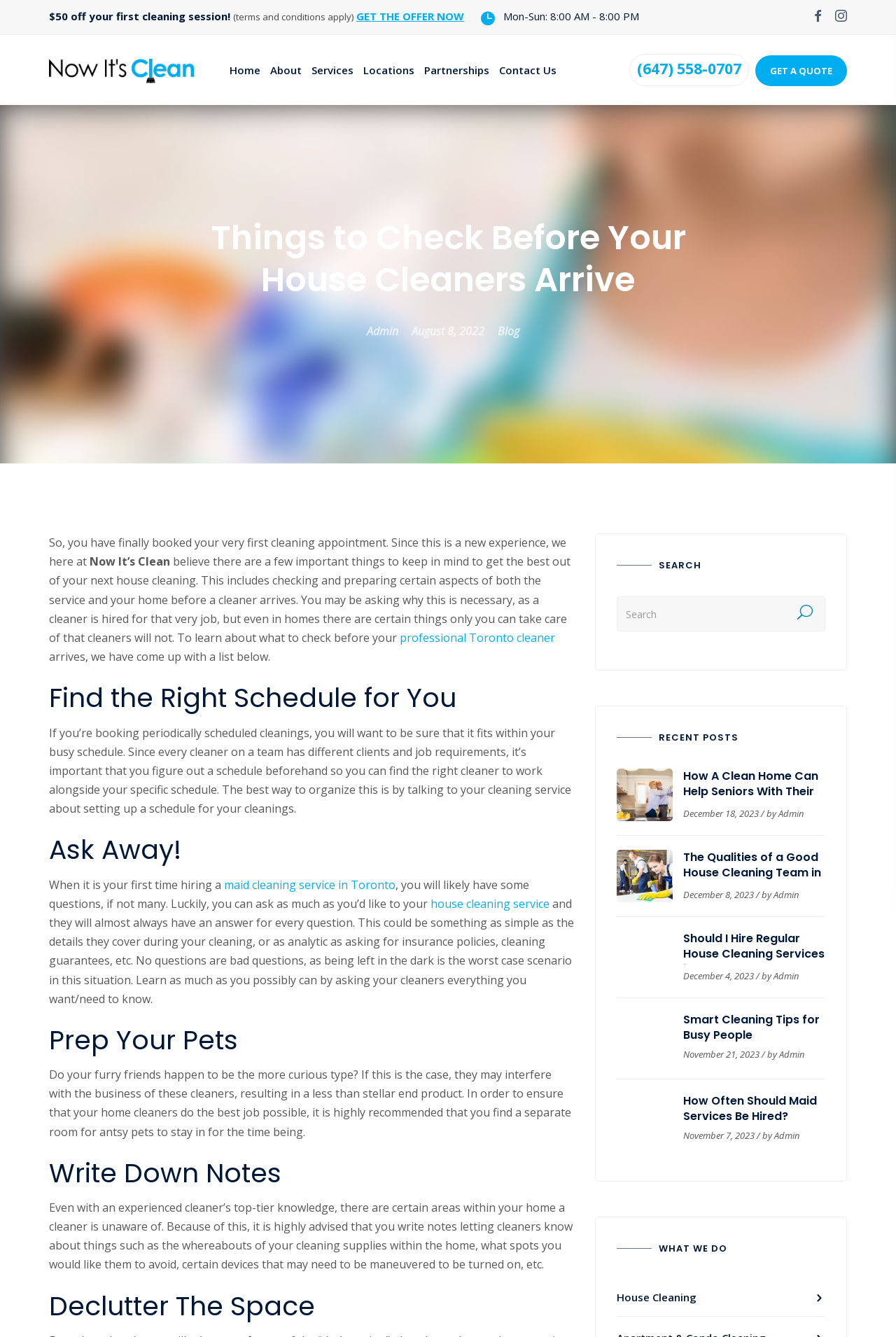Using a single word or phrase, answer the following question: 
How often should I schedule cleaning services?

Depends on your schedule